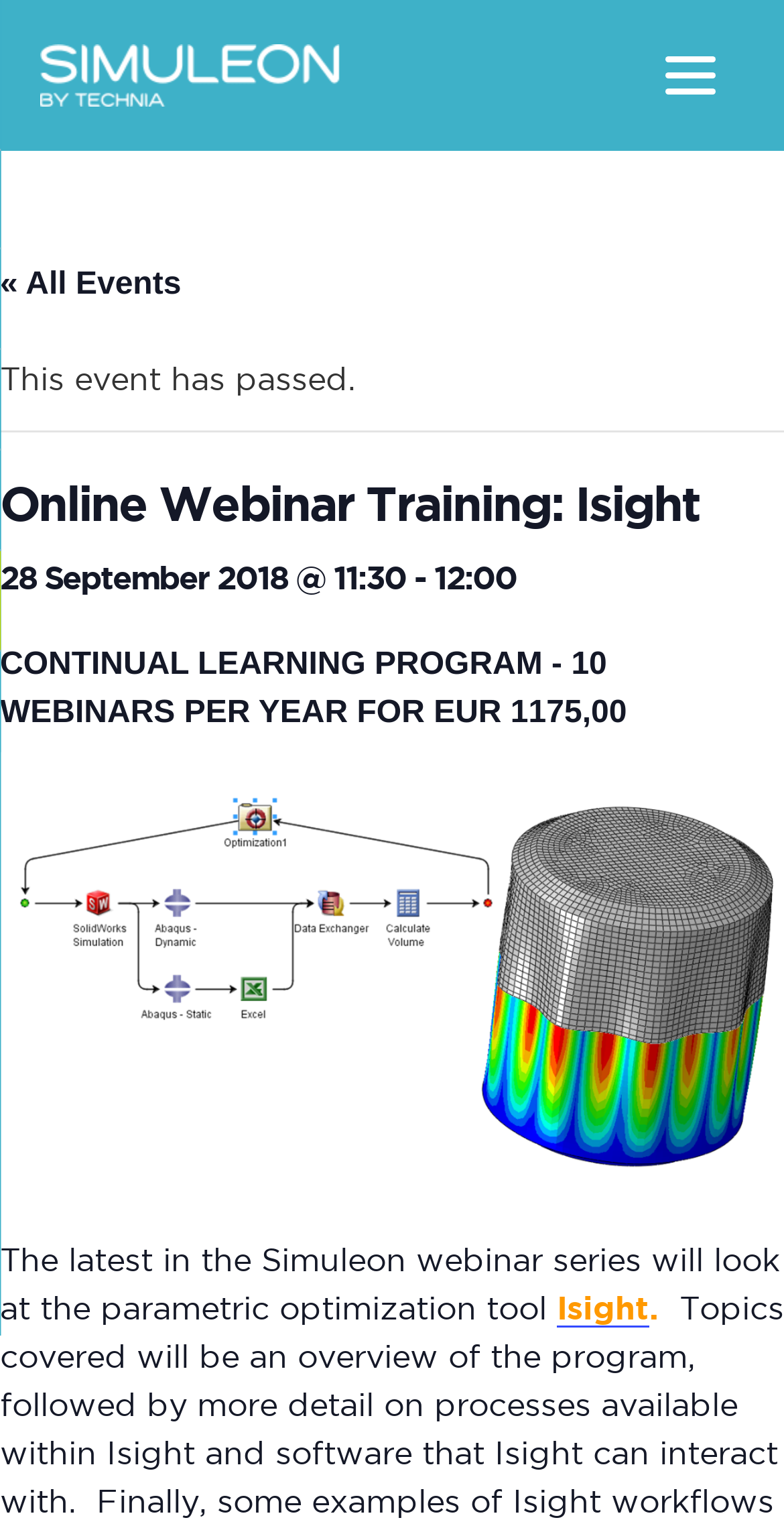Please find the bounding box for the UI element described by: "« All Events".

[0.0, 0.175, 0.231, 0.198]